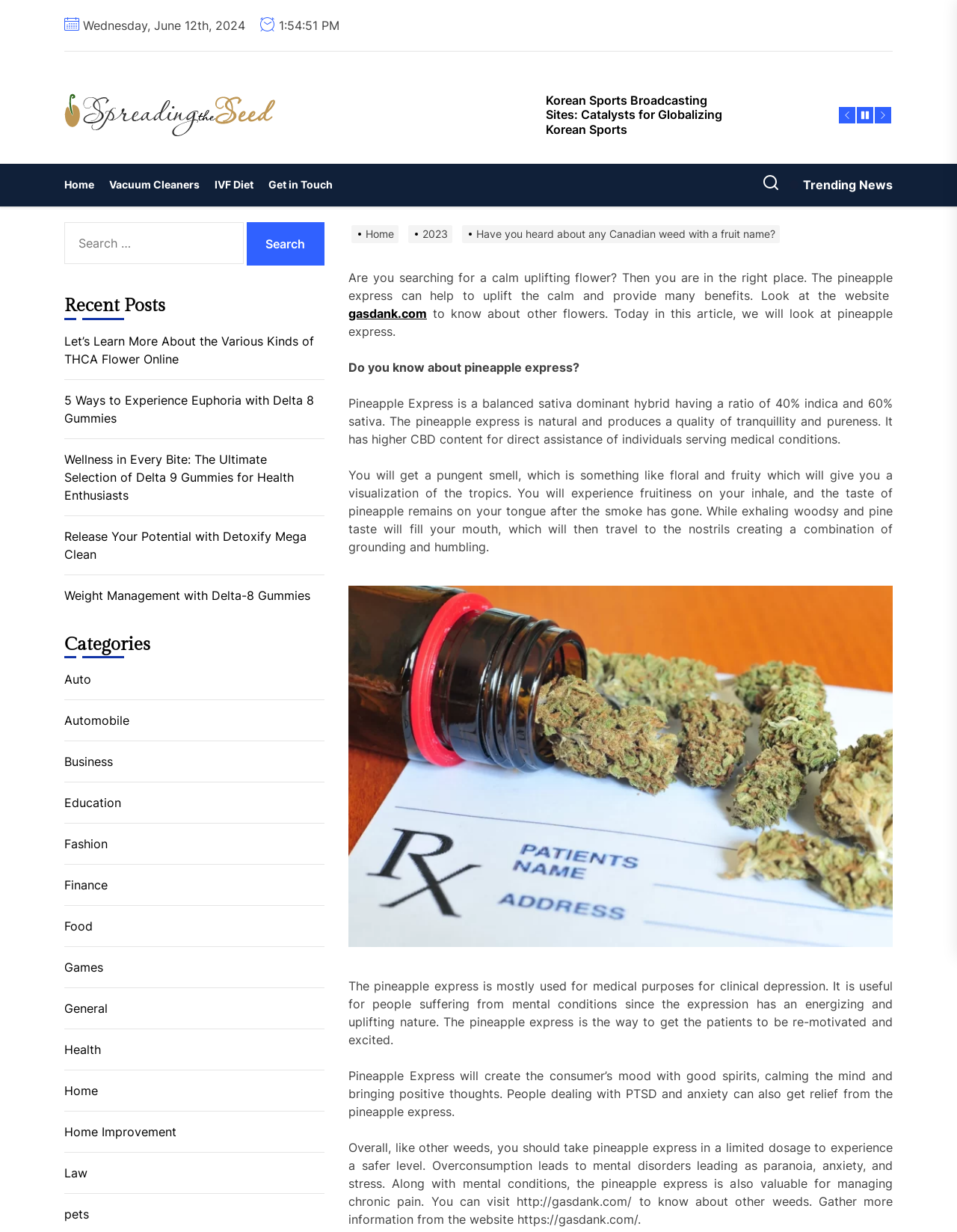Please find and report the bounding box coordinates of the element to click in order to perform the following action: "Read about 'Let’s Learn More About the Various Kinds of THCA Flower Online'". The coordinates should be expressed as four float numbers between 0 and 1, in the format [left, top, right, bottom].

[0.067, 0.269, 0.339, 0.298]